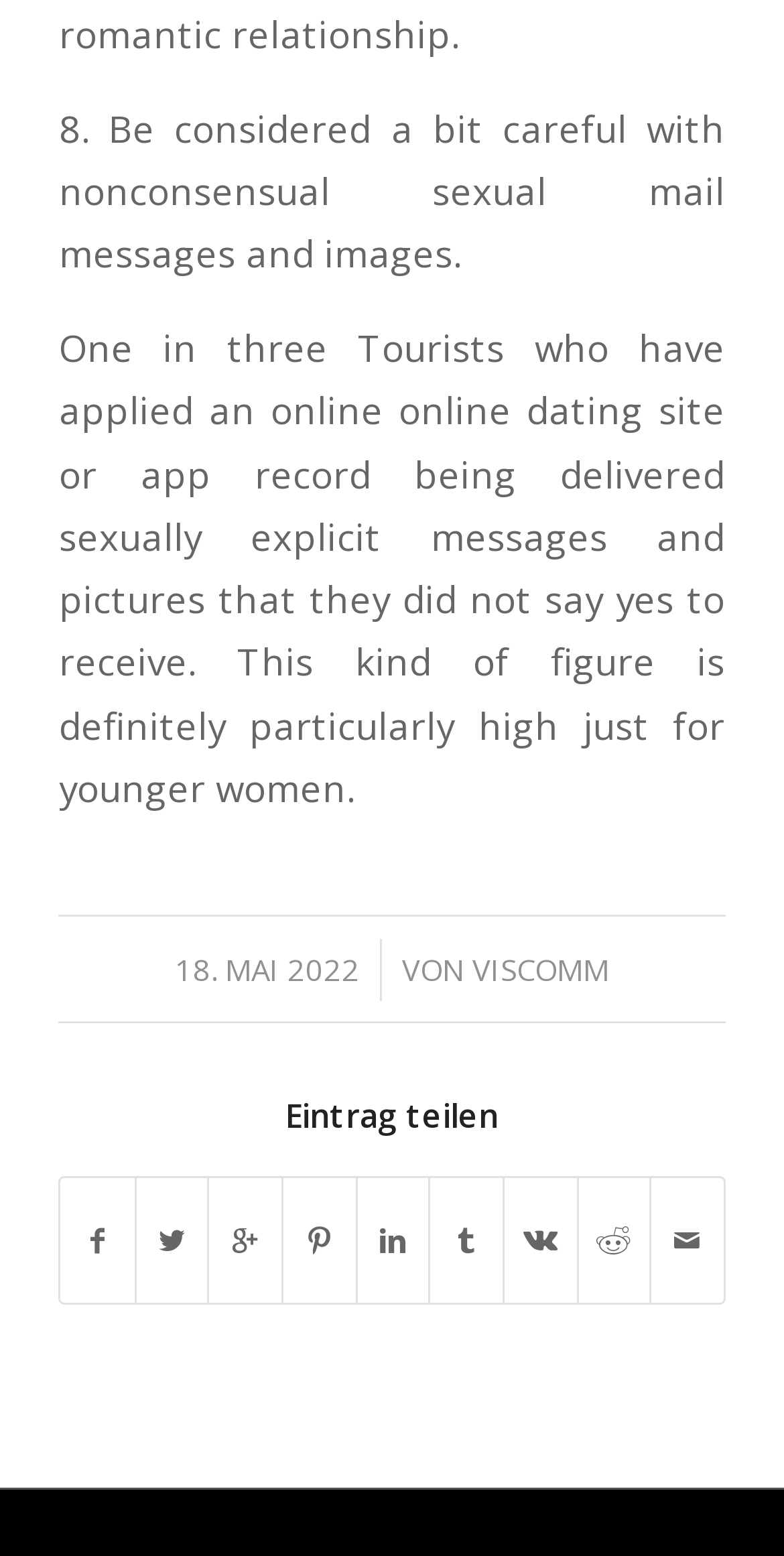Using the information from the screenshot, answer the following question thoroughly:
What is the name of the website or organization?

I found the name of the website or organization by looking at the link element that contains the text 'VISCOMM'.